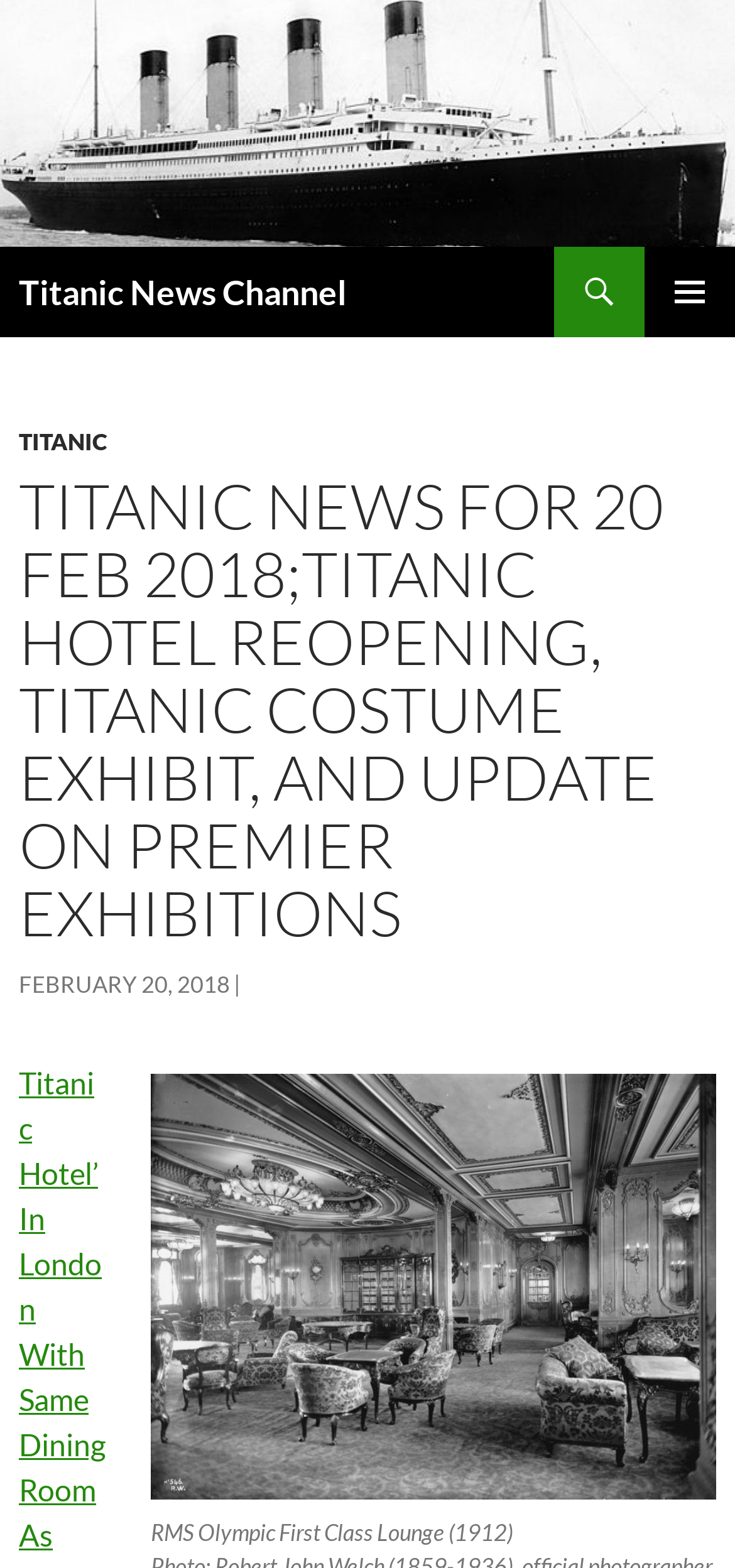What is the main heading displayed on the webpage? Please provide the text.

Titanic News Channel